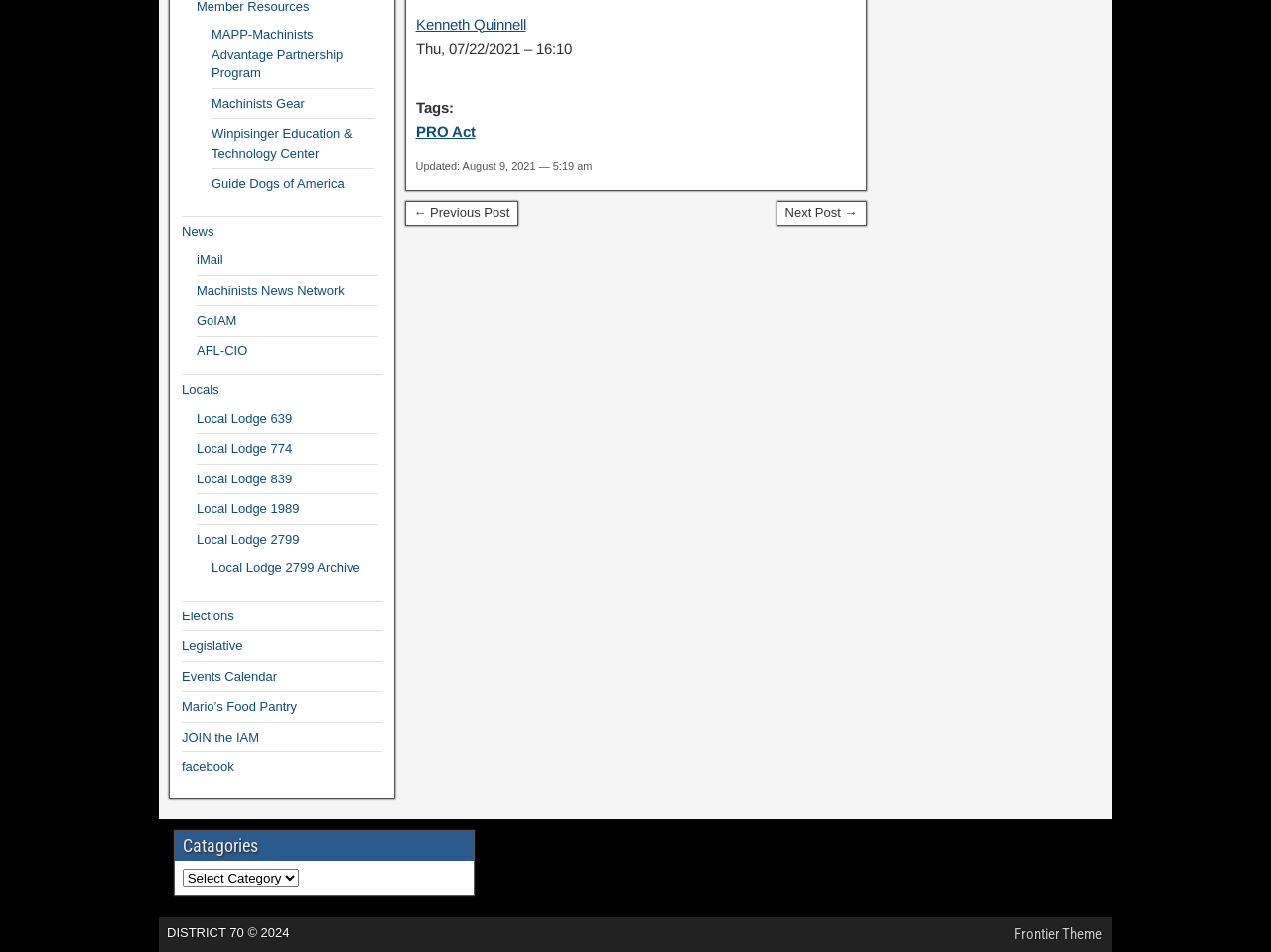Given the description "Events Calendar", determine the bounding box of the corresponding UI element.

[0.143, 0.703, 0.218, 0.718]